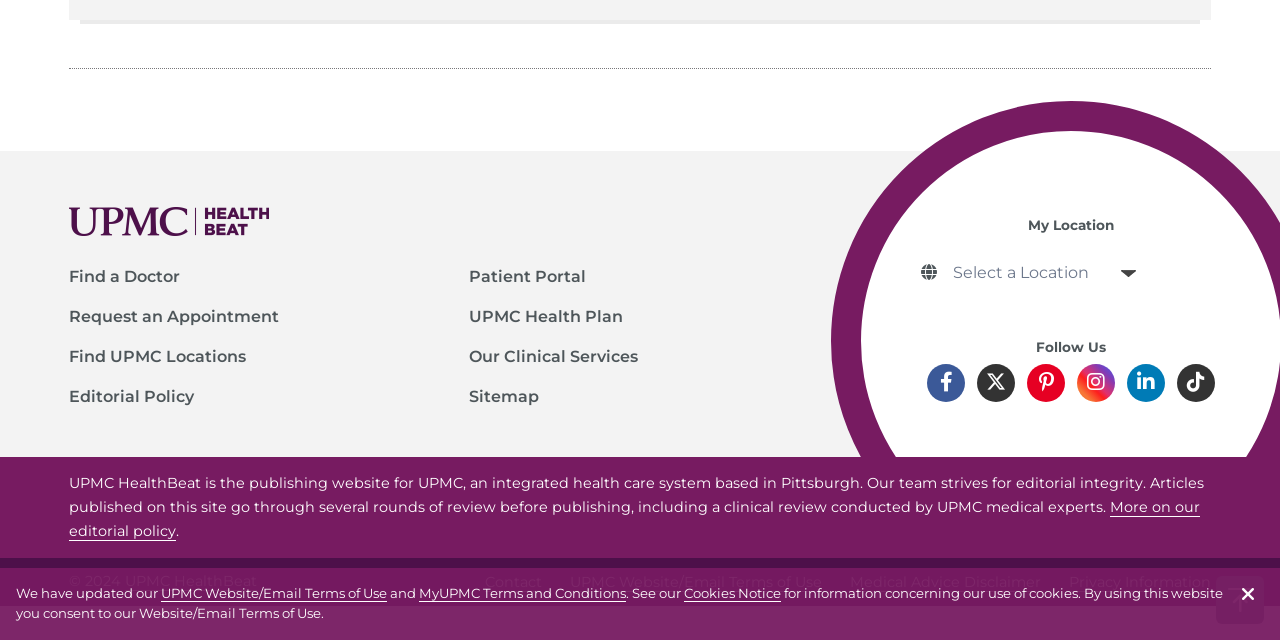Identify the bounding box coordinates for the UI element described as follows: "Sitemap". Ensure the coordinates are four float numbers between 0 and 1, formatted as [left, top, right, bottom].

[0.366, 0.602, 0.421, 0.639]